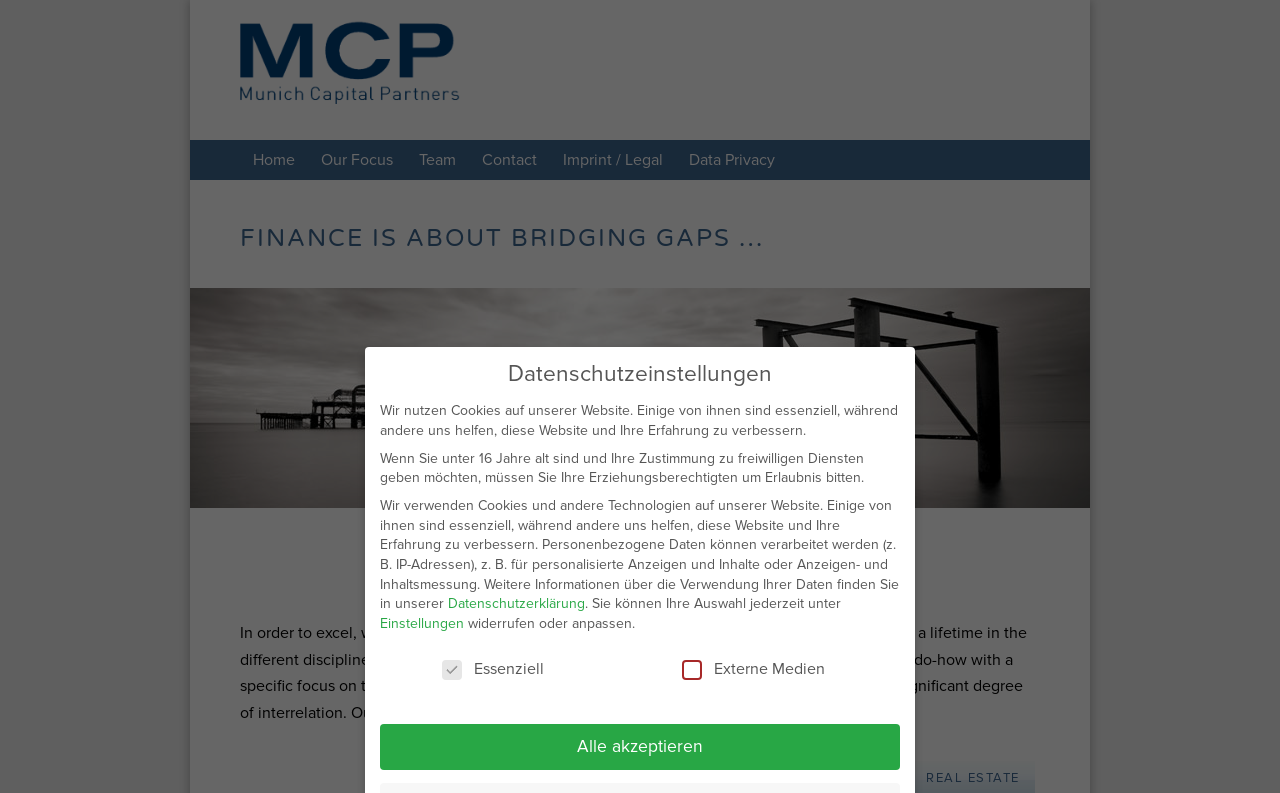Could you please study the image and provide a detailed answer to the question:
What is the purpose of the checkboxes?

The checkboxes are part of the 'Datenschutzeinstellungen' section, which translates to 'Data Privacy Settings'. The checkboxes are labeled 'Essenziell' and 'Externe Medien', and are used to select the data privacy settings for the webpage.